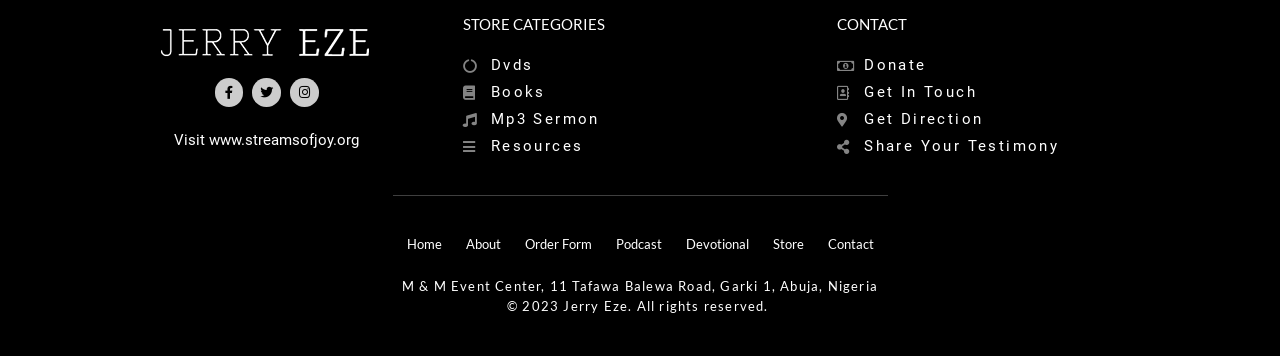What are the categories in the store?
Give a detailed and exhaustive answer to the question.

The webpage has a section titled 'STORE CATEGORIES' which lists four categories: Dvds, Books, Mp3 Sermon, and Resources, indicating that these are the categories available in the store.